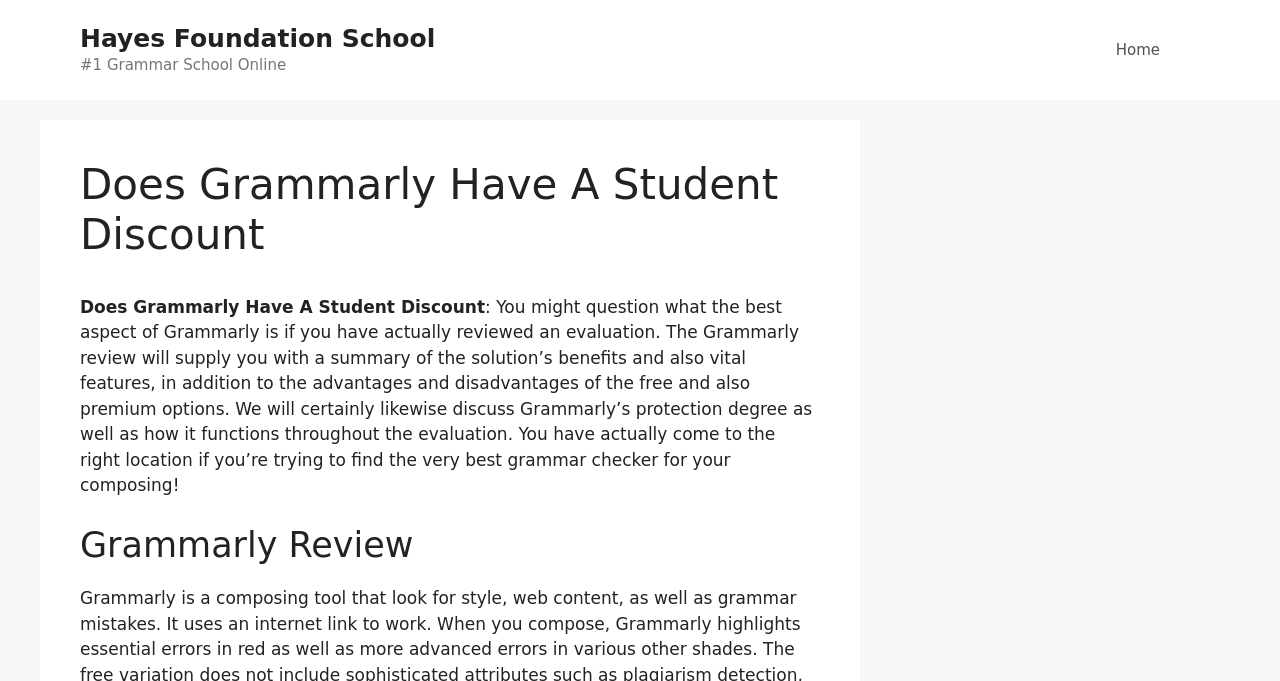Given the description "Home", determine the bounding box of the corresponding UI element.

[0.856, 0.029, 0.922, 0.117]